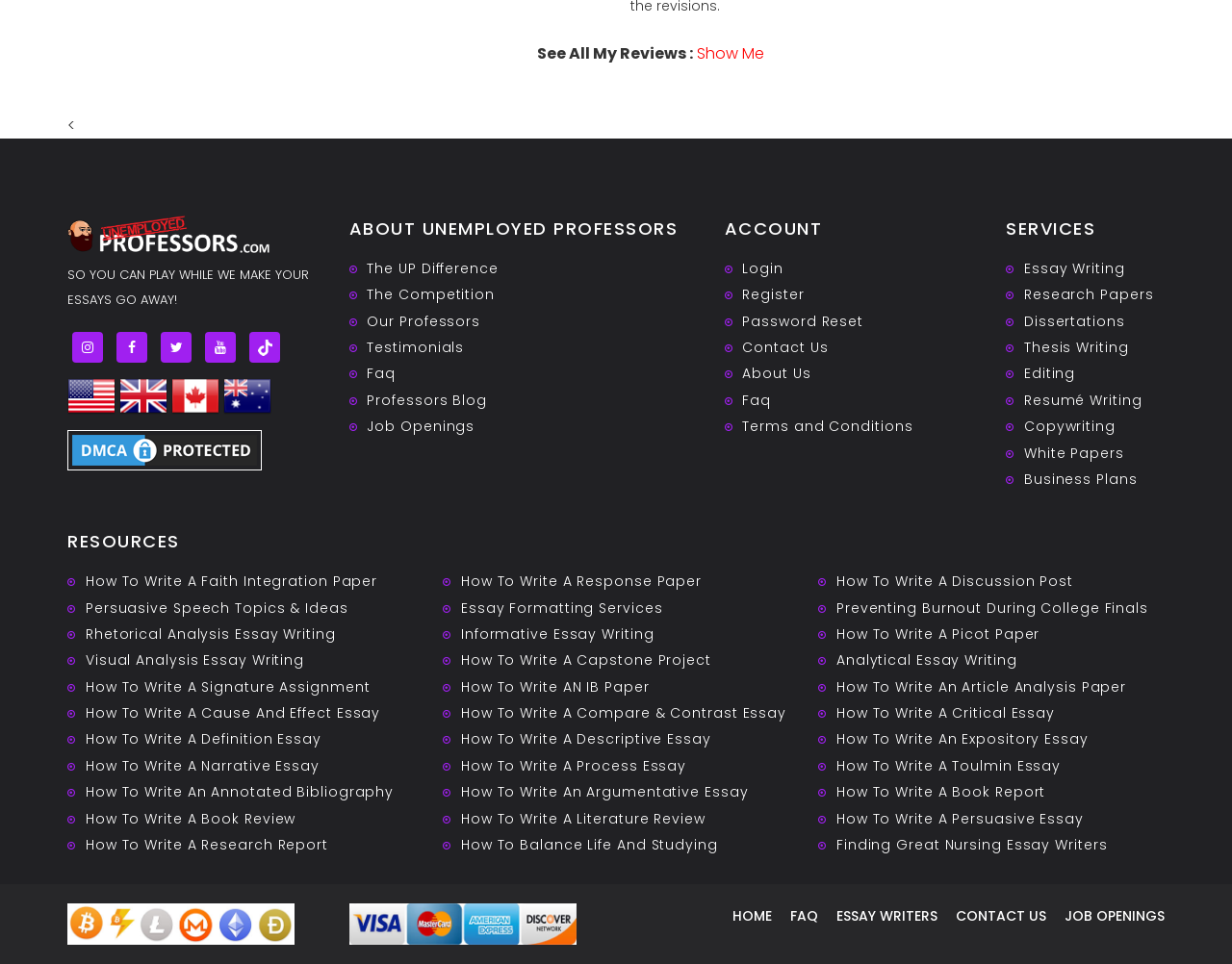Locate the bounding box coordinates of the clickable region to complete the following instruction: "Click on 'The UP Difference'."

[0.298, 0.268, 0.404, 0.288]